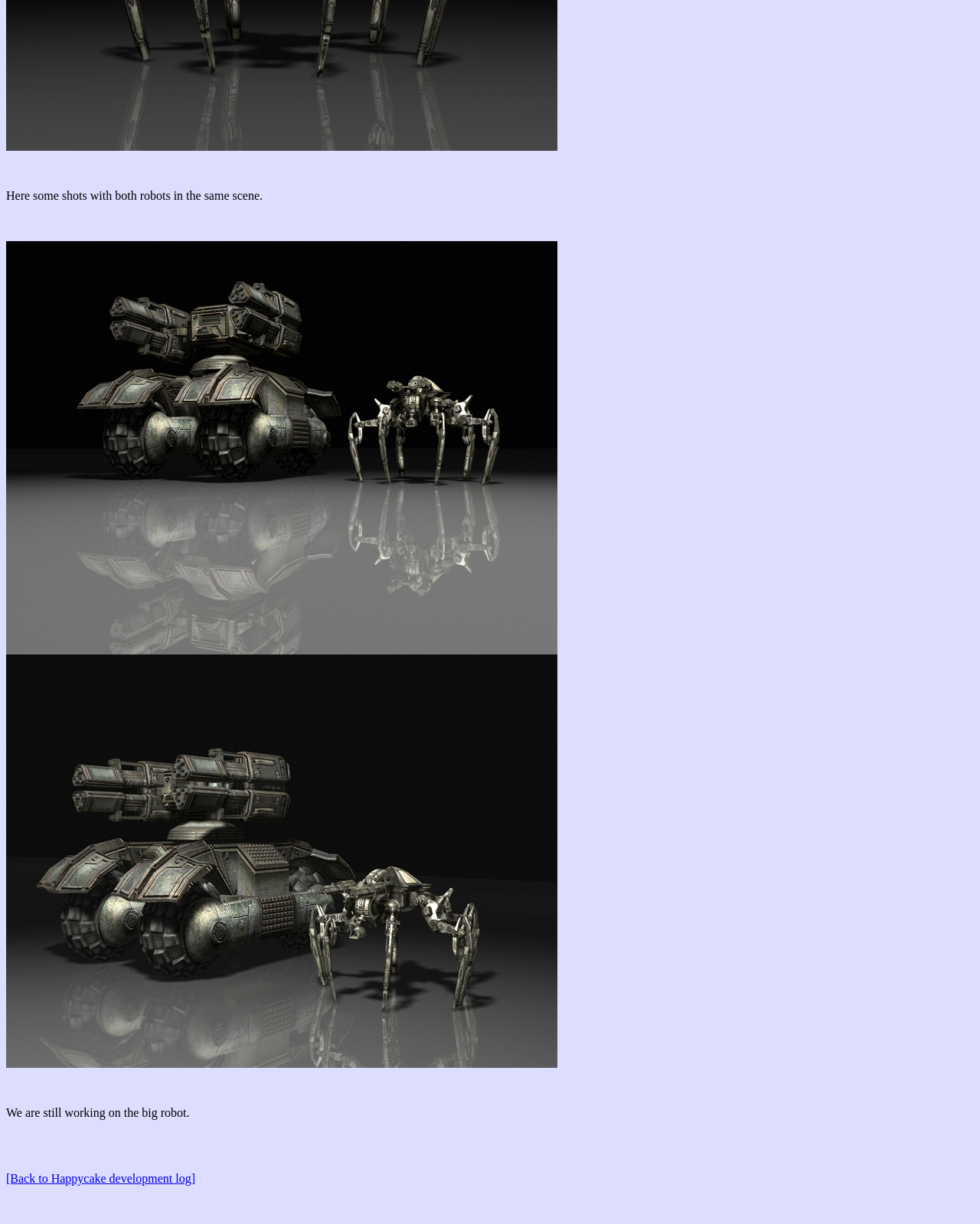Refer to the image and answer the question with as much detail as possible: What is the purpose of the text 'Here some shots with both robots in the same scene.'?

The text 'Here some shots with both robots in the same scene.' is located adjacent to the first image, and its purpose is to provide a description of the image, which shows both robots in the same scene.